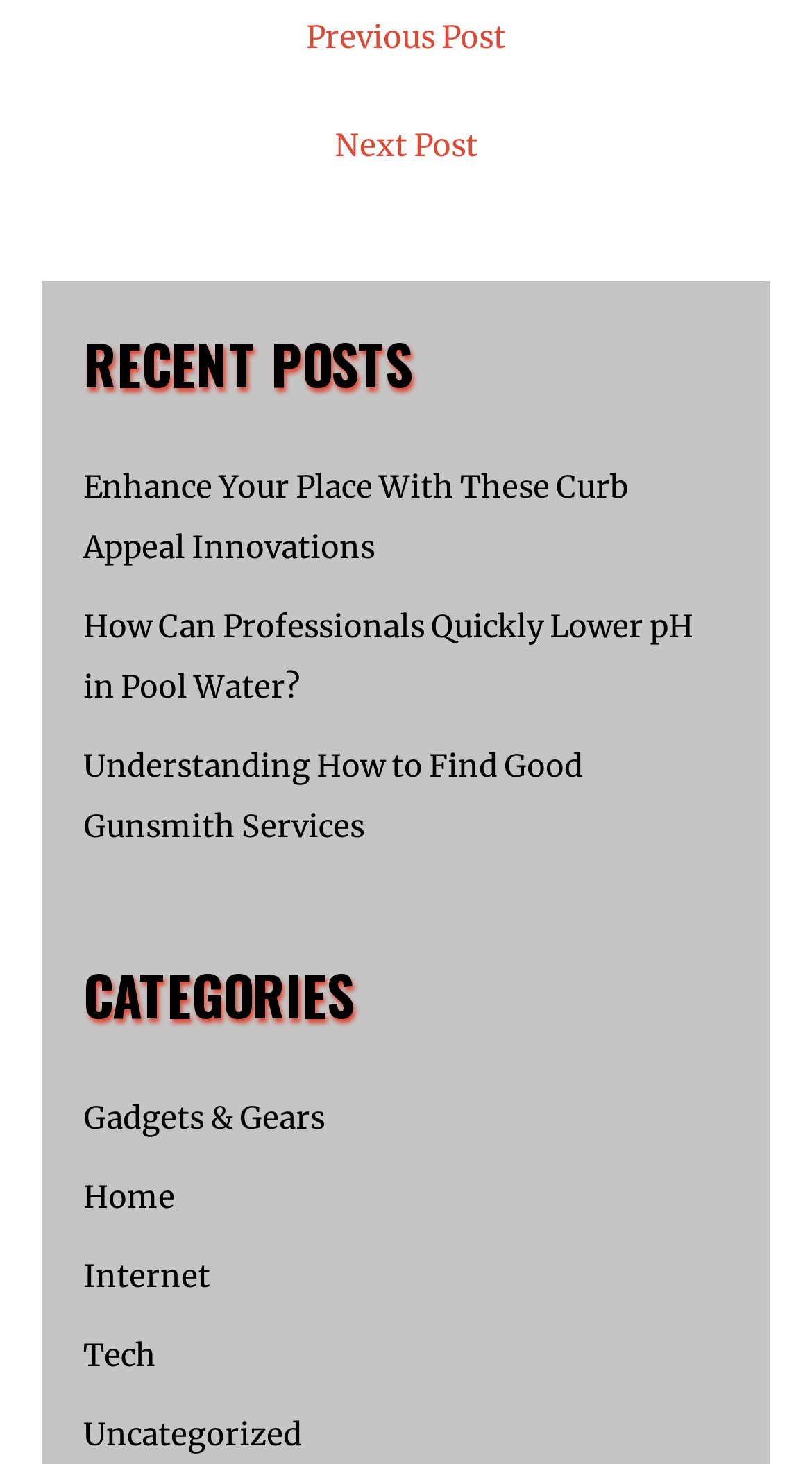Highlight the bounding box coordinates of the element that should be clicked to carry out the following instruction: "go to next post". The coordinates must be given as four float numbers ranging from 0 to 1, i.e., [left, top, right, bottom].

[0.074, 0.079, 0.926, 0.127]